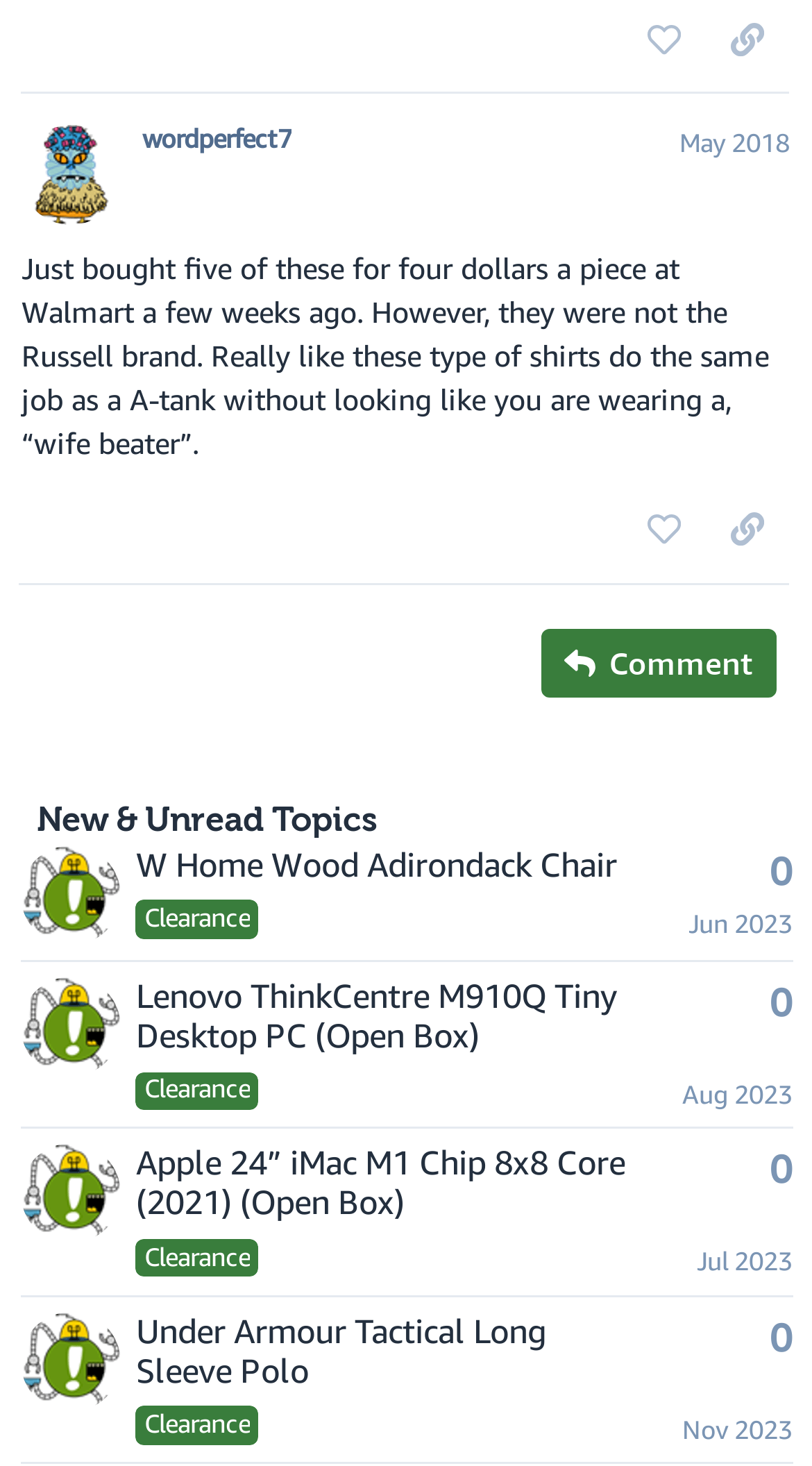What is the purpose of the 'New & Unread Topics' heading?
Please provide a detailed answer to the question.

The 'New & Unread Topics' heading is located near the top of the webpage, and its purpose is to indicate that the topics listed below it are new and unread. This is evident from its text and the context of the webpage, which appears to be a forum or discussion board.